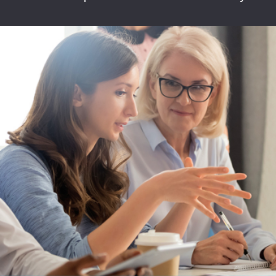Explain the image with as much detail as possible.

The image depicts two women engaged in a thoughtful discussion at a desk, likely in a professional or collaborative setting. The woman on the left, with long, wavy hair, is animatedly speaking, using her hands to emphasize her points. The woman on the right, with short, stylish hair and glasses, listens intently, conveying interest and understanding. The atmosphere suggests a productive dialogue, possibly related to the Advancing Women Leaders (AWL) Program, which is designed to support and empower women in leadership roles. This interaction highlights the importance of mentorship and collaboration among women in the workplace, fostering innovation and strategic thinking.